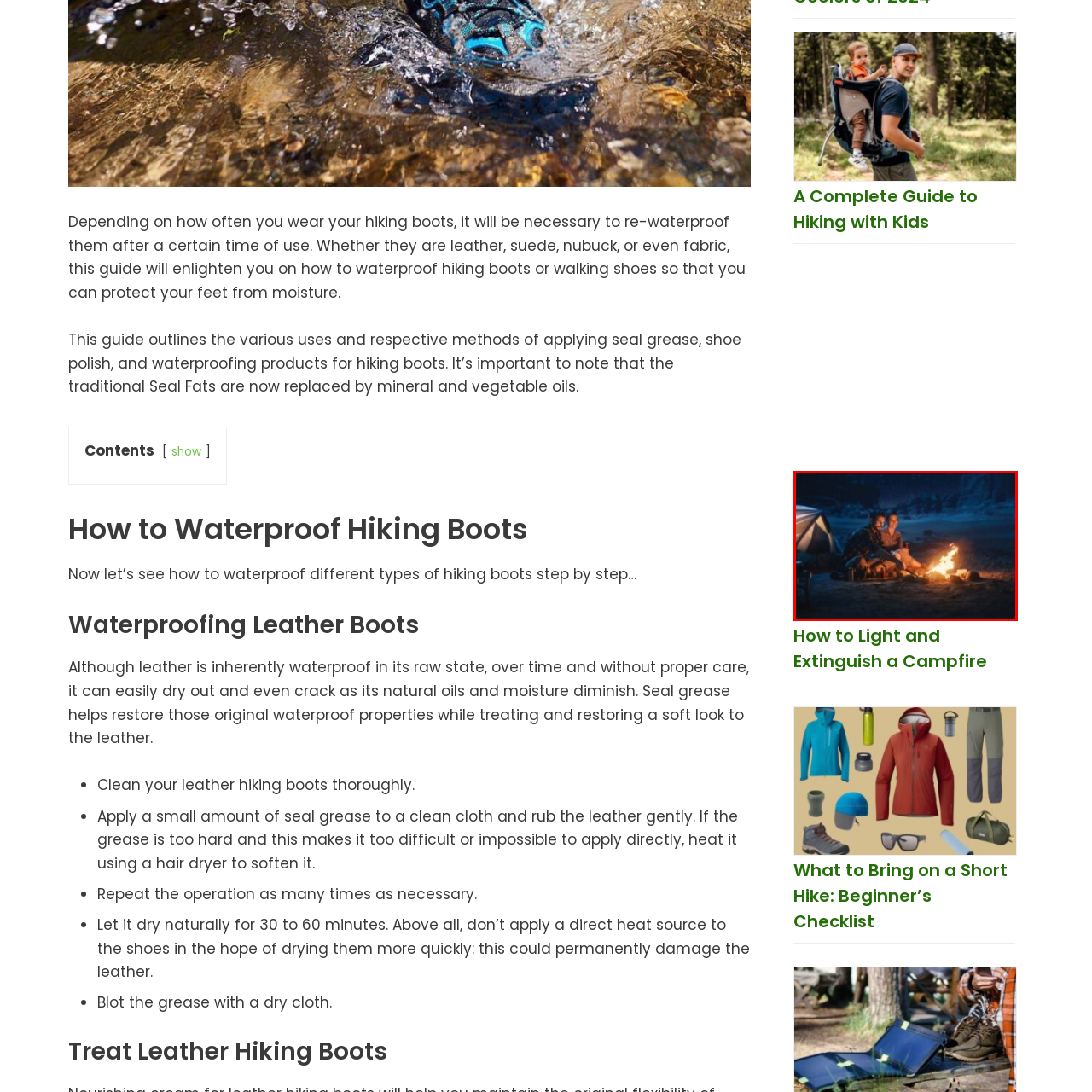Provide an in-depth caption for the picture enclosed by the red frame.

The image captures a serene nighttime camping scene, featuring two individuals sitting comfortably around a crackling campfire. They are set against a backdrop of dark, rugged terrain illuminated faintly by the firelight, creating a warm and intimate atmosphere. One person is clad in a flannel shirt, while the other is dressed in lighter attire, both looking relaxed and content. Their focus on the fire suggests a moment of bonding, perhaps sharing stories or enjoying the tranquility of nature. The soft glow from the flames contrasts beautifully with the starry sky, emphasizing the peacefulness of the wilderness. In the background, a camping tent is visible, hinting at an adventurous spirit and an evening spent in the great outdoors. This scene embodies the essence of camping: connection, warmth, and a love for nature.